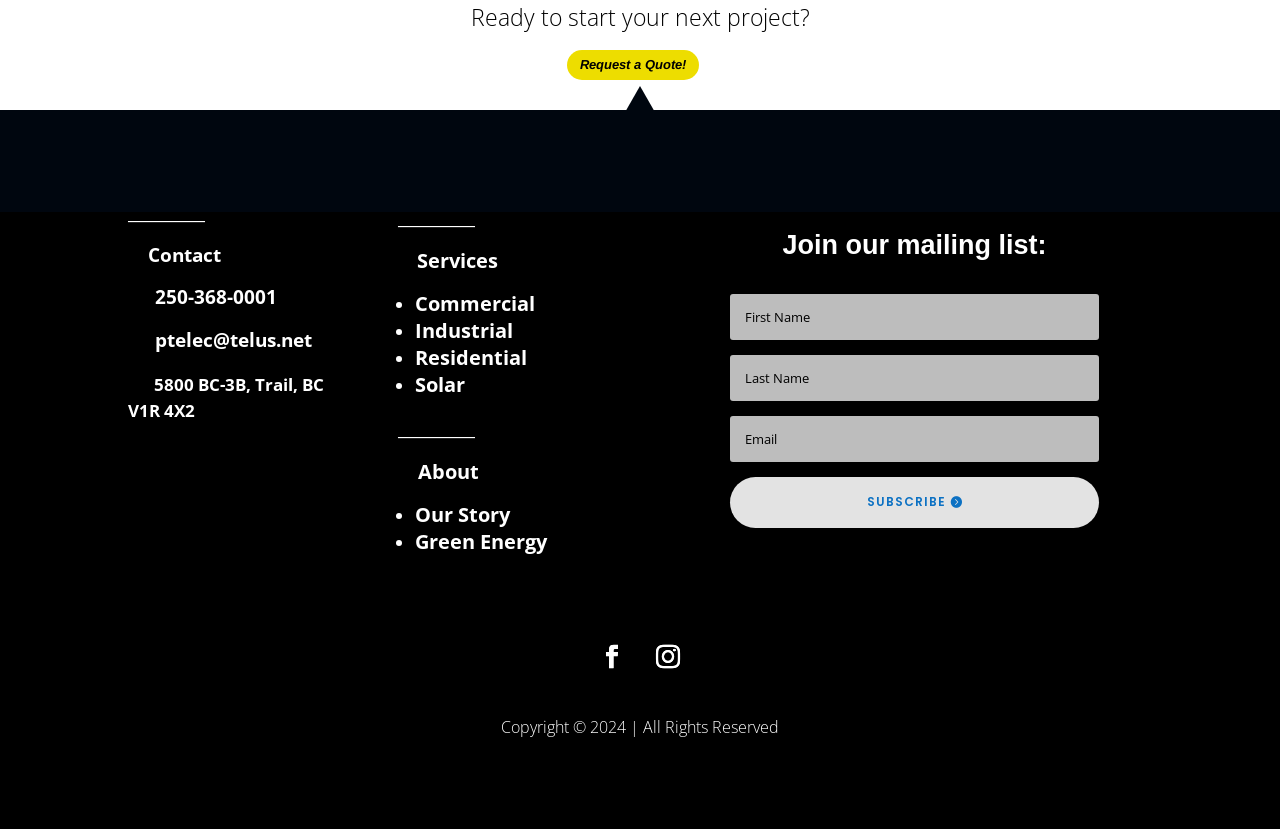Could you locate the bounding box coordinates for the section that should be clicked to accomplish this task: "Call the phone number".

[0.121, 0.343, 0.216, 0.375]